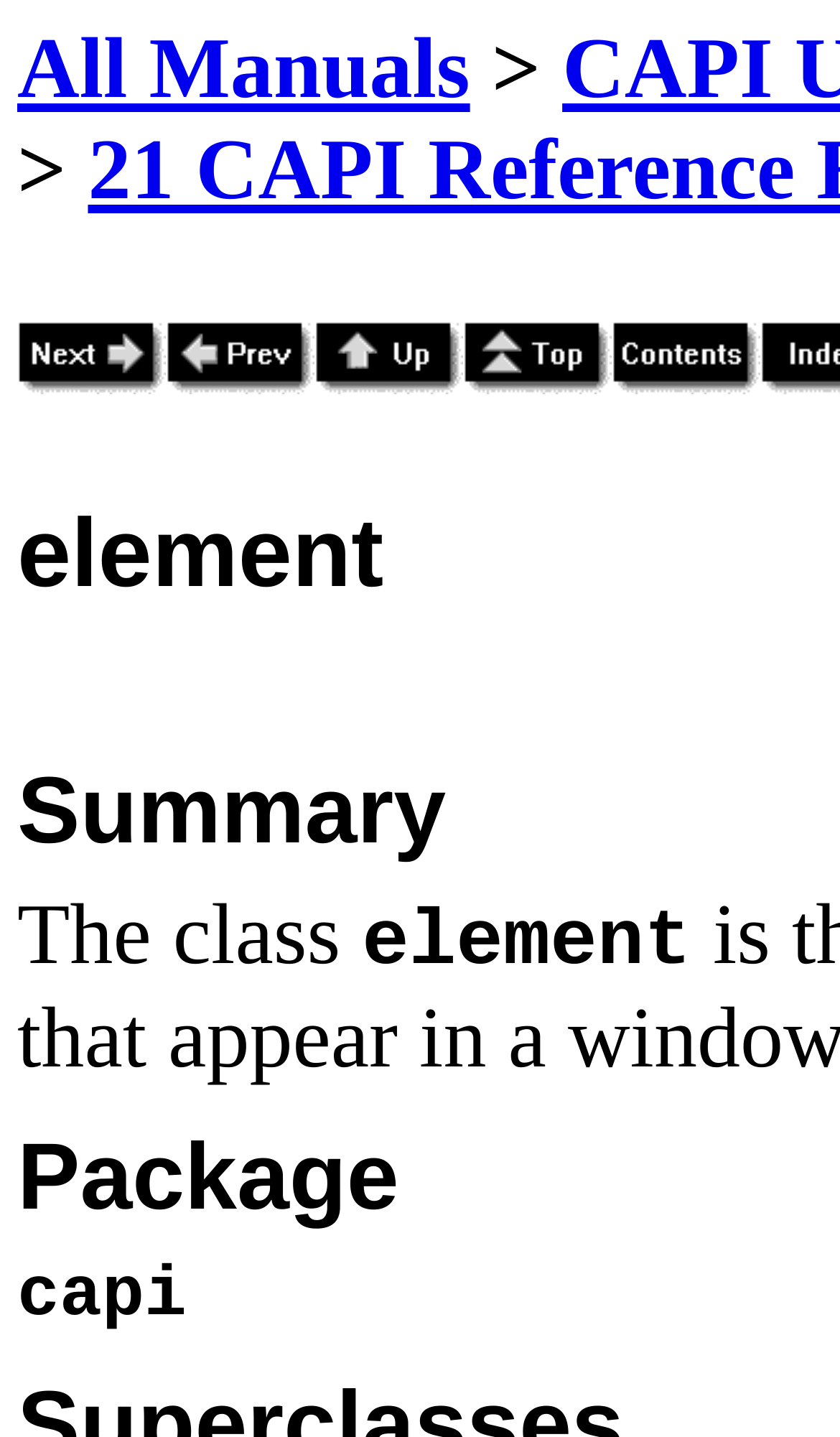How many navigation links are there?
Based on the visual, give a brief answer using one word or a short phrase.

5